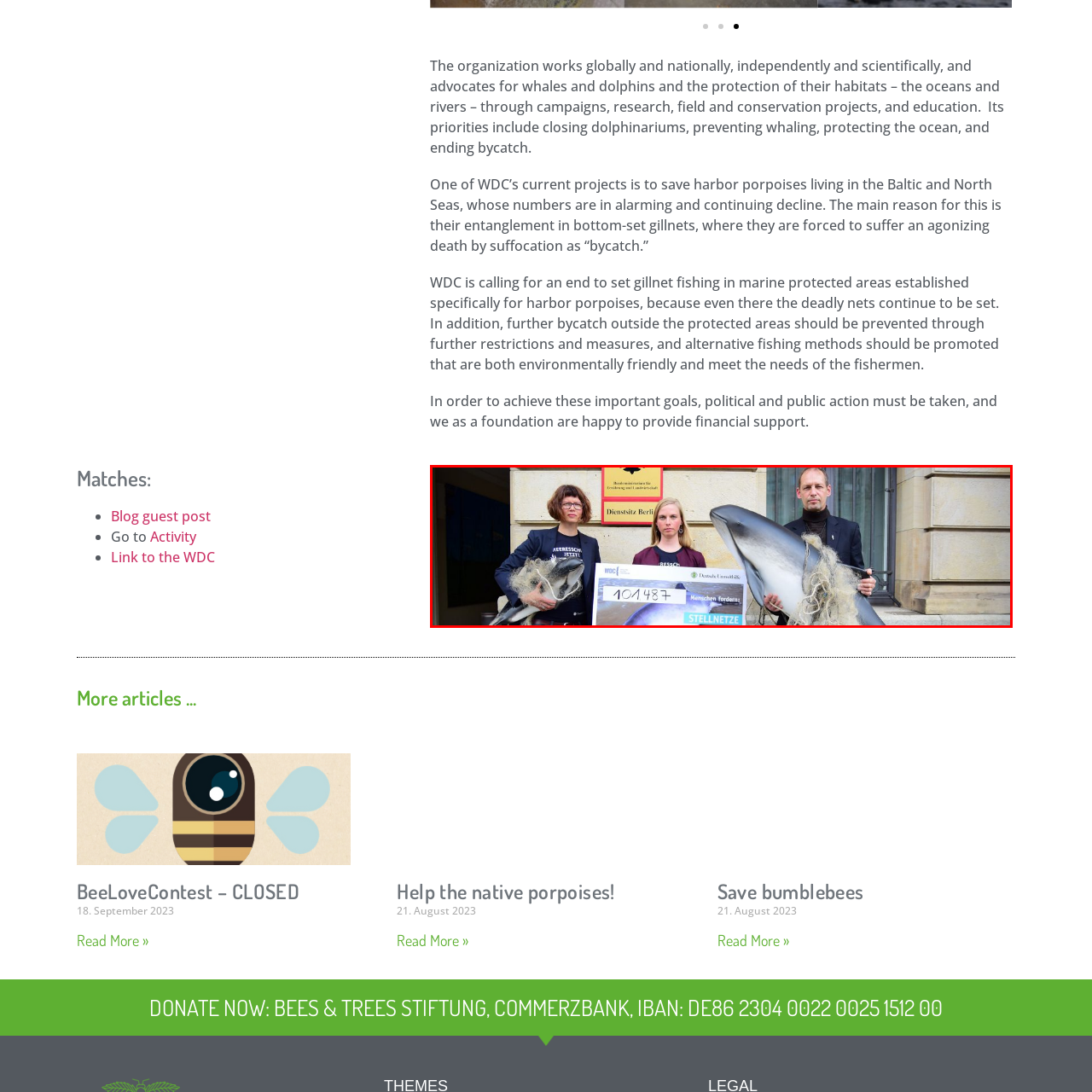Craft a comprehensive description of the image located inside the red boundary.

In the image, three individuals stand together in front of a building, advocating for the protection of marine life, particularly harbor porpoises. To the left, a woman holds a small model of a porpoise entangled in fishing nets, symbolizing the threats these animals face. In the center, another woman holds a large sign promoting a petition, further emphasizing the call to action. On the right, a man supports a larger model of a porpoise, also ensnared in nets, highlighting the urgent need for awareness and change. The backdrop includes a sign with the words "Dienstsitz Berlin," suggesting the event's official context. The overall scene captures a moment of activism, aiming to raise consciousness about the dangers posed by fishing practices and advocating for legislative change.